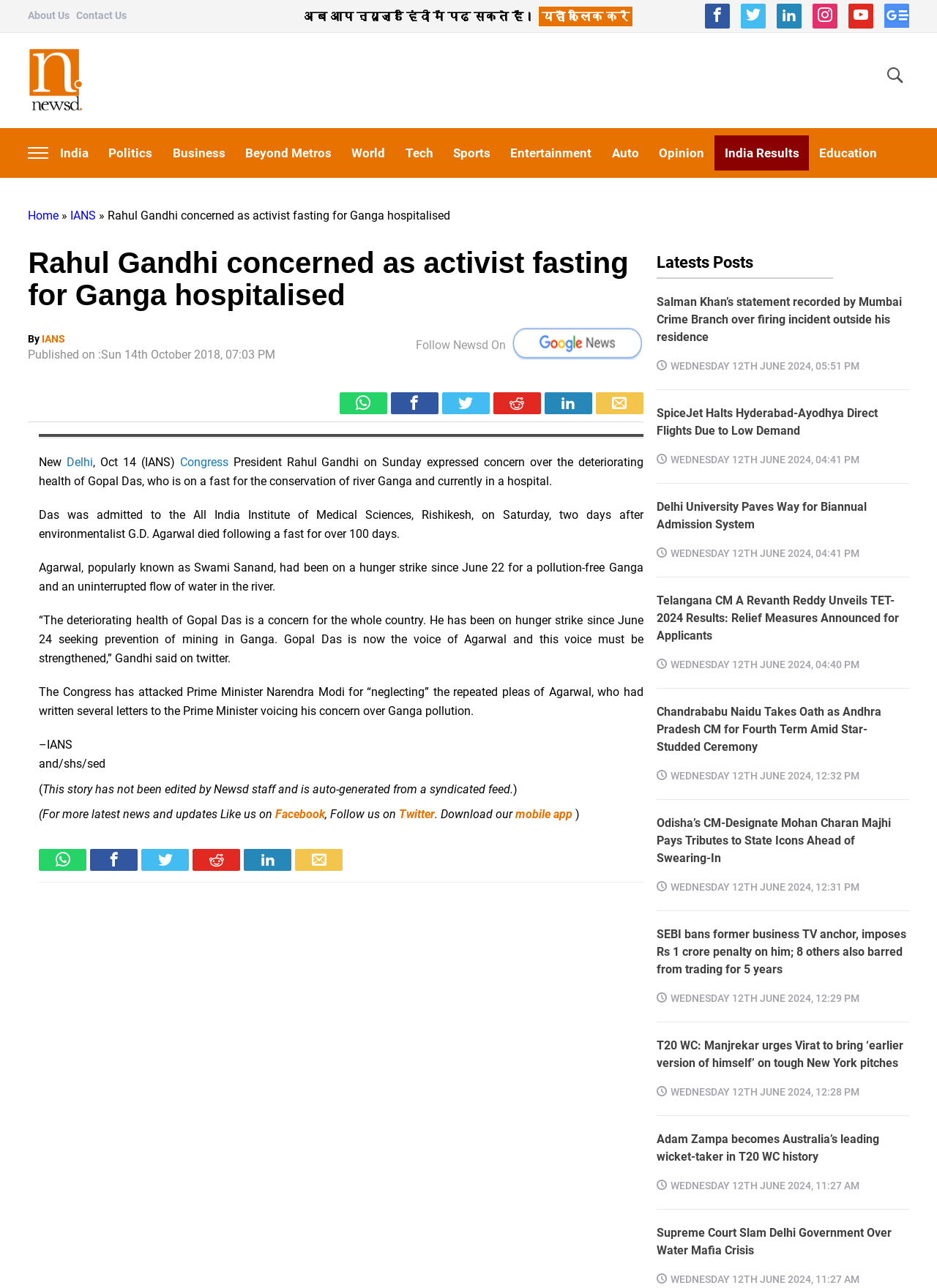Respond with a single word or phrase for the following question: 
What is the date mentioned in the article when G.D. Agarwal started his hunger strike?

June 22